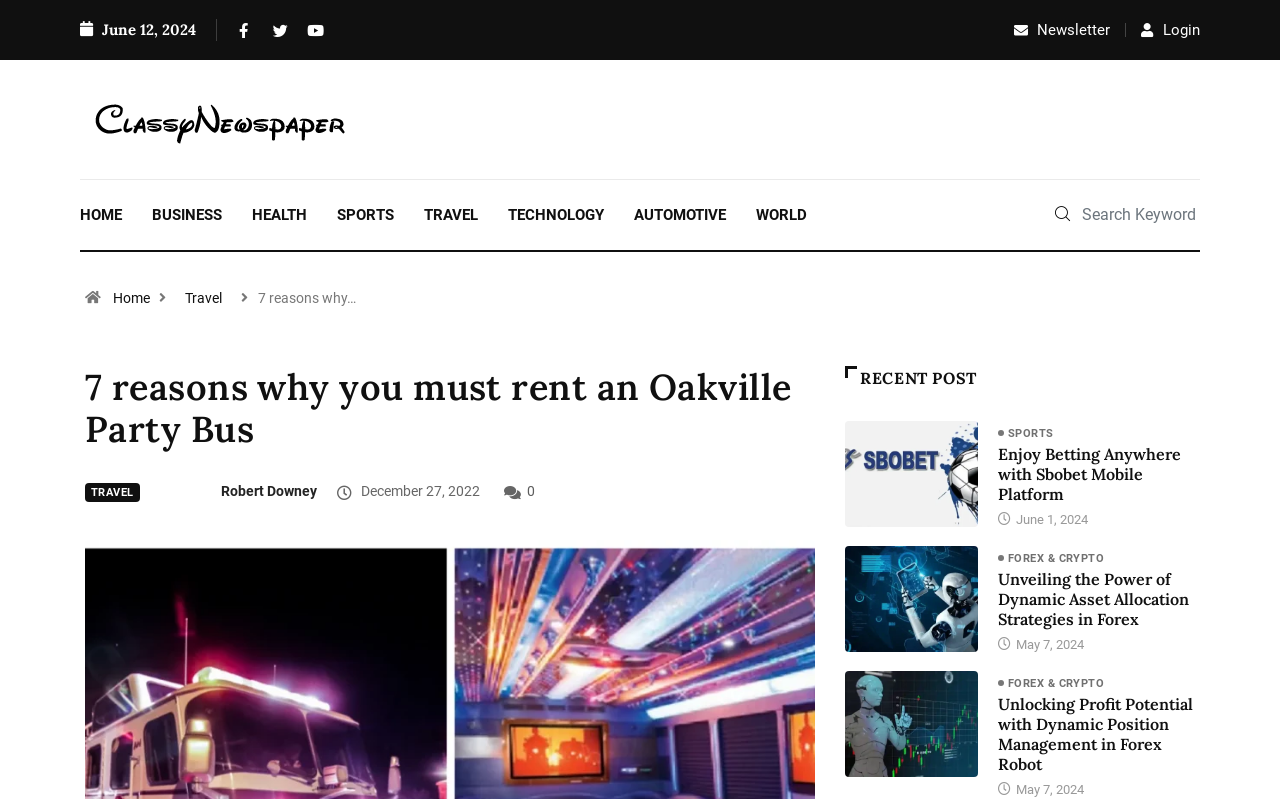What is the date of the latest post?
Using the image as a reference, give a one-word or short phrase answer.

June 12, 2024